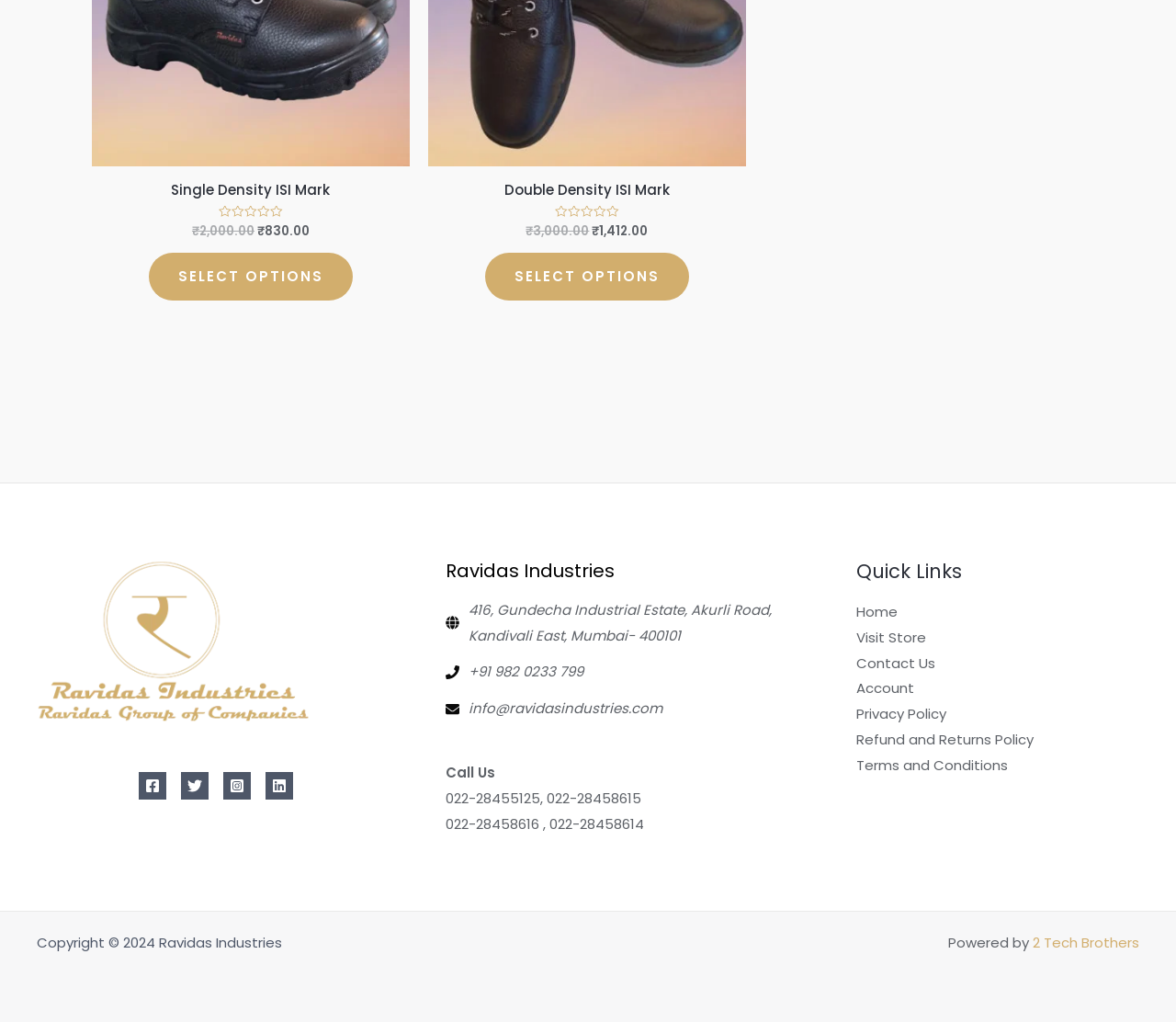Provide a short, one-word or phrase answer to the question below:
What is the name of the company in the footer?

Ravidas Industries